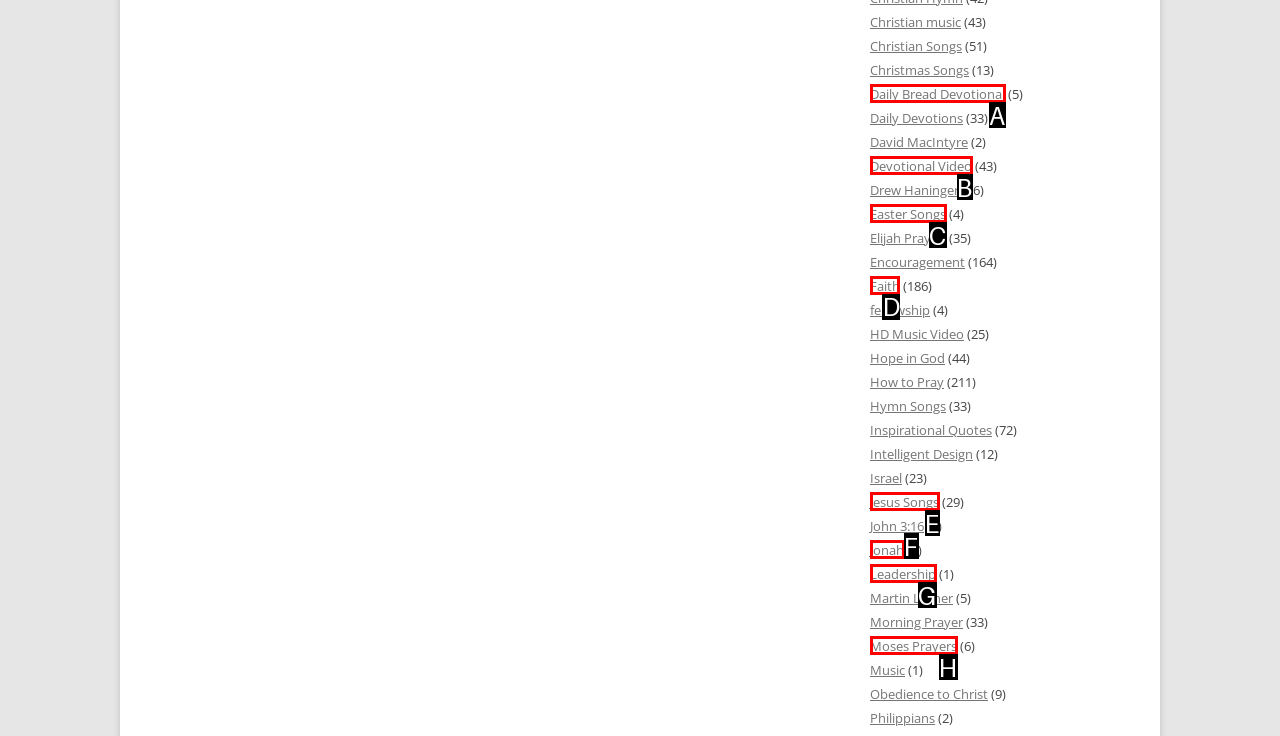Tell me which one HTML element I should click to complete the following task: Read about Faith Answer with the option's letter from the given choices directly.

D